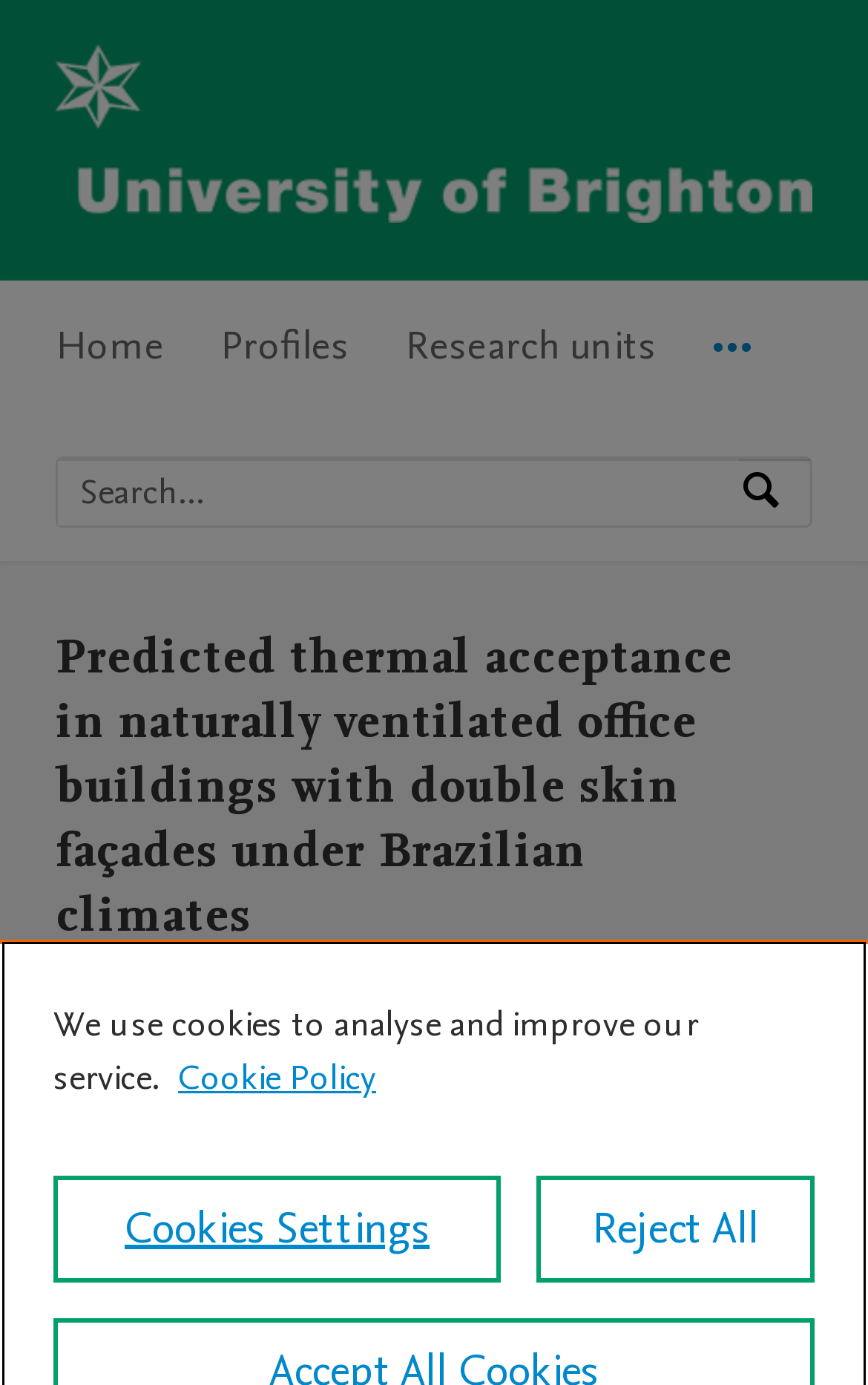Identify the webpage's primary heading and generate its text.

Predicted thermal acceptance in naturally ventilated office buildings with double skin façades under Brazilian climates